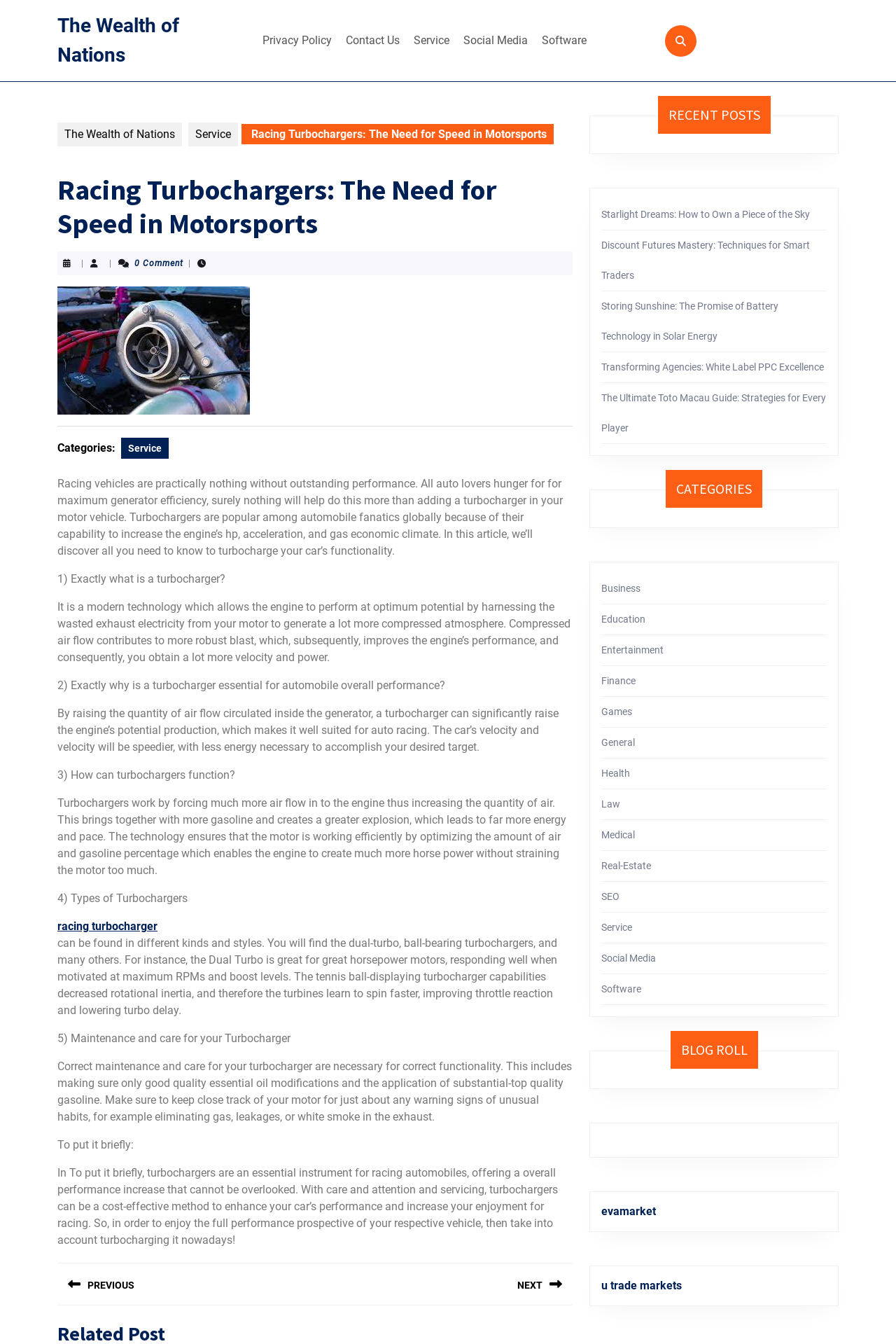Explain the webpage in detail, including its primary components.

This webpage is about racing turbochargers and their importance in motorsports. At the top, there is a navigation menu with links to "Privacy Policy", "Contact Us", "Service", "Social Media", and "Software". Below the navigation menu, there is a heading that reads "Racing Turbochargers: The Need for Speed in Motorsports" followed by a post thumbnail image. 

The main content of the webpage is divided into sections, each with a heading and a brief description. The sections include "What is a turbocharger?", "Why is a turbocharger essential for automobile performance?", "How do turbochargers function?", "Types of Turbochargers", and "Maintenance and care for your Turbocharger". Each section provides detailed information about the topic, including the benefits of using turbochargers in racing cars.

On the right side of the webpage, there are three columns of complementary content. The first column has links to recent posts, including "Starlight Dreams: How to Own a Piece of the Sky", "Discount Futures Mastery: Techniques for Smart Traders", and "Storing Sunshine: The Promise of Battery Technology in Solar Energy". The second column has links to categories, including "Business", "Education", "Entertainment", and "Finance". The third column has links to other websites, including "evamarket" and "u trade markets".

At the bottom of the webpage, there are links to "Previous post" and "Next post", allowing users to navigate through the blog.